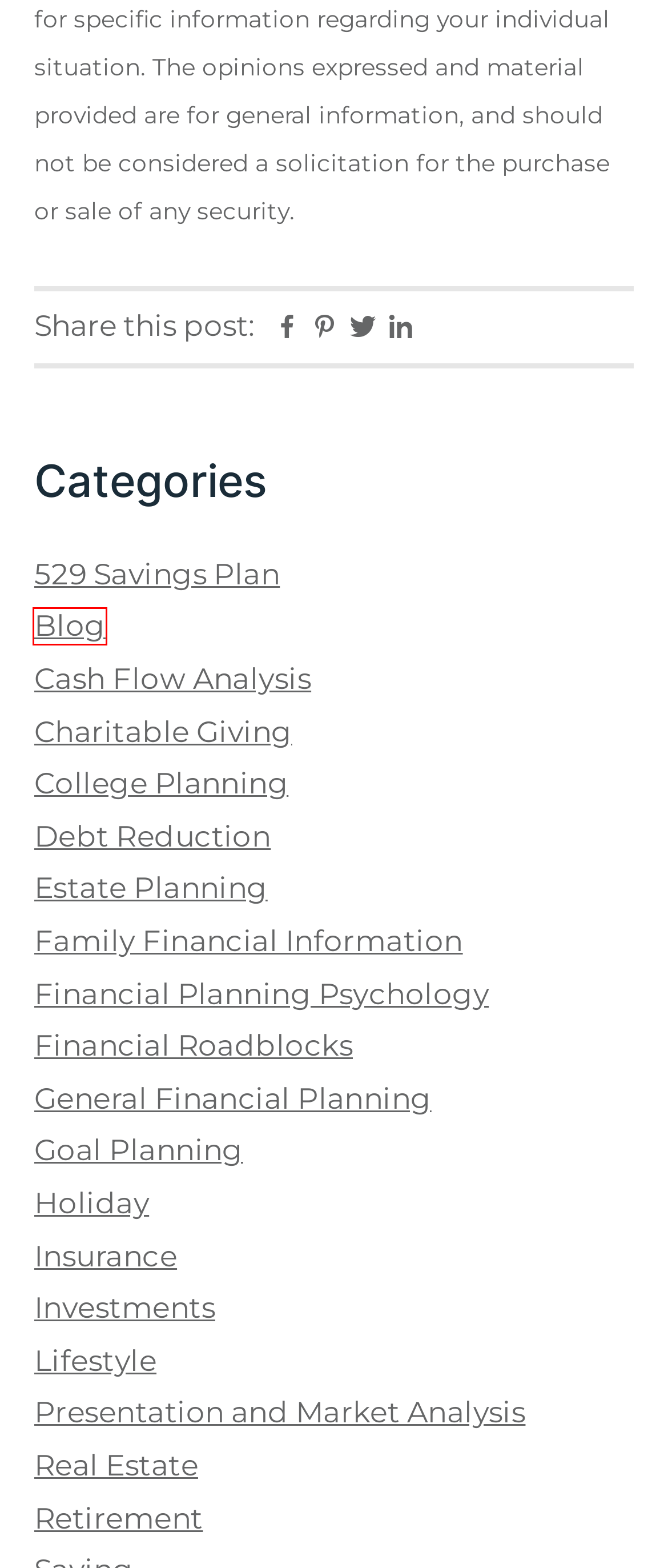Examine the screenshot of a webpage with a red bounding box around an element. Then, select the webpage description that best represents the new page after clicking the highlighted element. Here are the descriptions:
A. Financial Roadblocks Archives - Chladek Wealth Management
B. Goal Planning Archives - Chladek Wealth Management
C. 529 Savings Plan Archives - Chladek Wealth Management
D. General Financial Planning Archives - Chladek Wealth Management
E. Lifestyle Archives - Chladek Wealth Management
F. Blog Archives - Chladek Wealth Management
G. Estate Planning Archives - Chladek Wealth Management
H. Real Estate Archives - Chladek Wealth Management

F